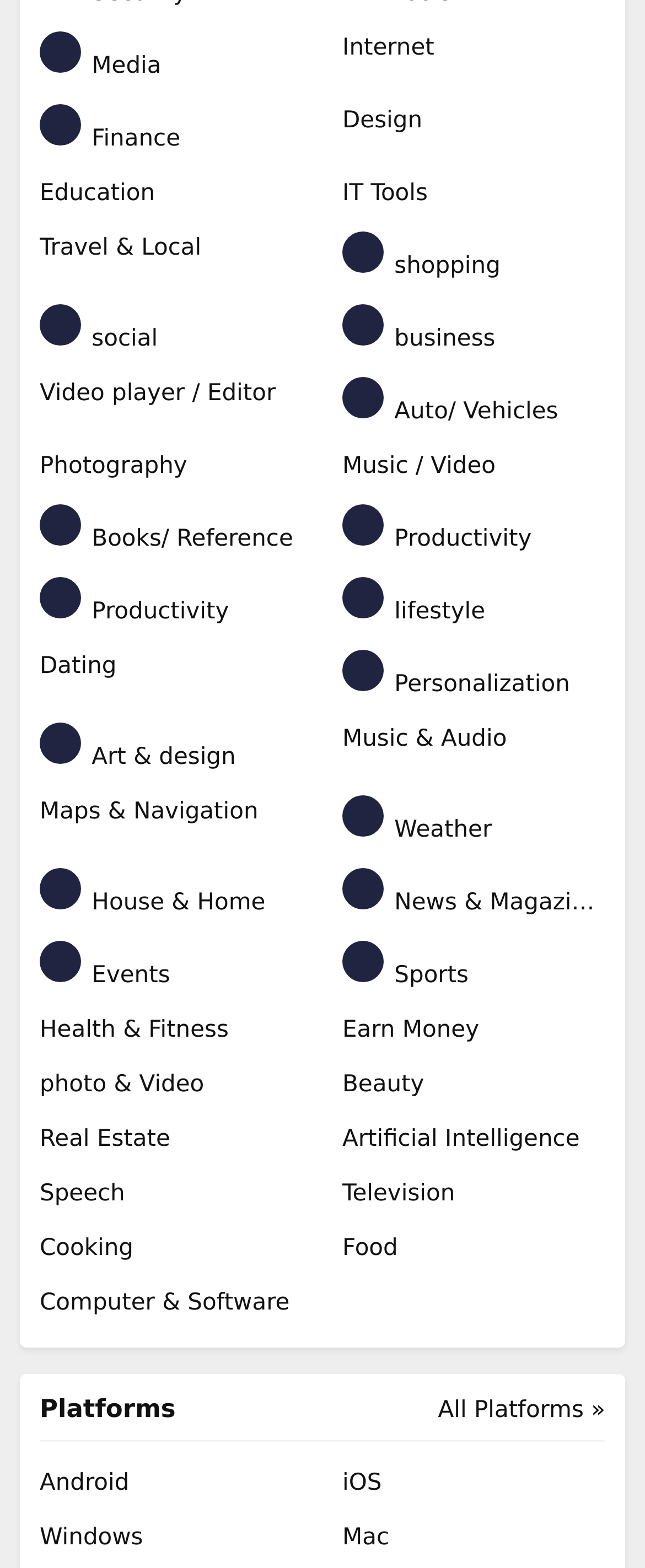Please provide the bounding box coordinates for the element that needs to be clicked to perform the instruction: "Click on Media". The coordinates must consist of four float numbers between 0 and 1, formatted as [left, top, right, bottom].

[0.062, 0.02, 0.469, 0.054]